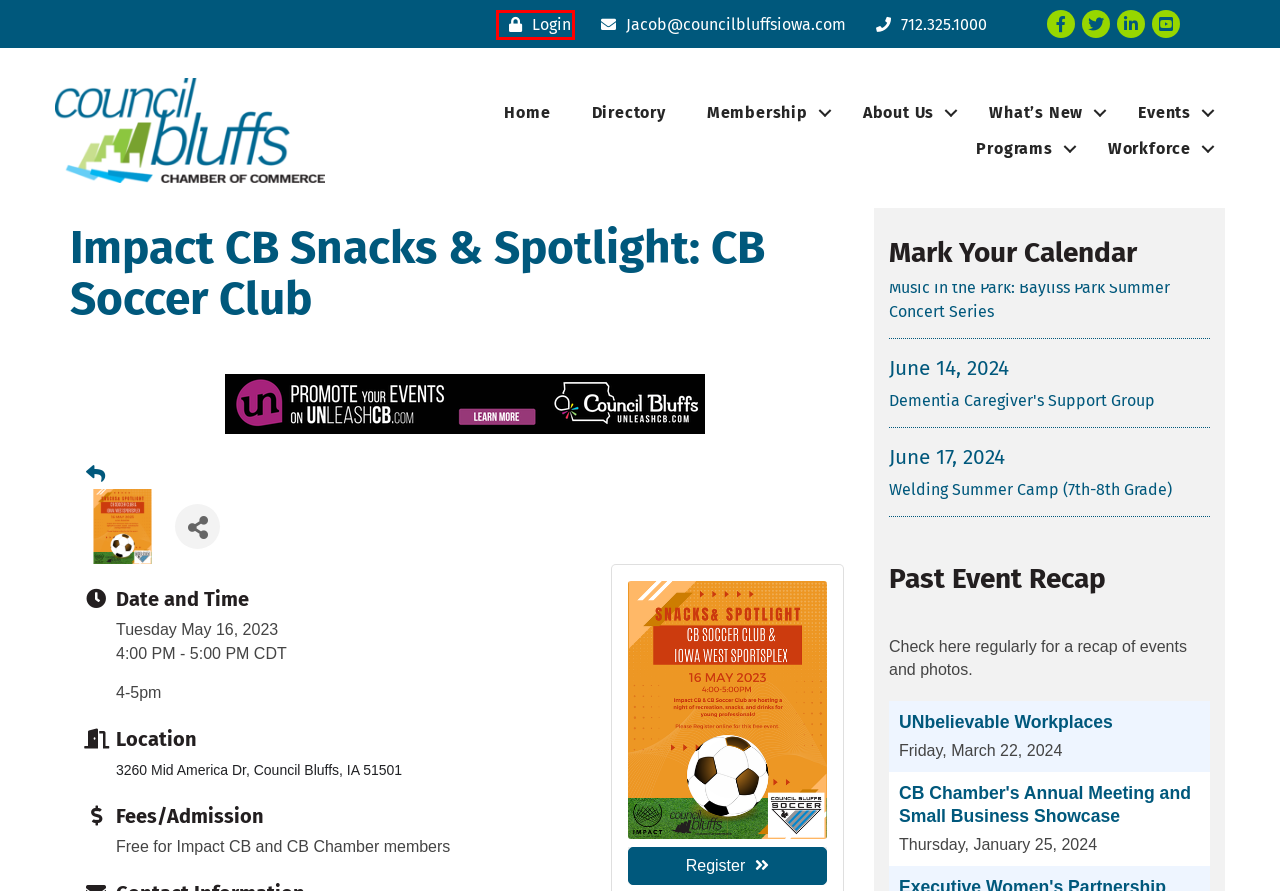Look at the screenshot of a webpage where a red bounding box surrounds a UI element. Your task is to select the best-matching webpage description for the new webpage after you click the element within the bounding box. The available options are:
A. Chamber Visit: Secretary of State Office - Jun 12, 2024
B. Event Calendar | Council Bluffs Area Chamber of Commerce
C. Home - Council Bluffs Area Chamber of Commerce
D. Dementia Caregiver's Support Group - Jun 14, 2024
E. Mental Health Fundamentals with Billy Claywell - Jun 17, 2024
F. Login
G. Culinary Arts Summer Camp (6th - 8th Grade) - Jun 12, 2024
H. Promote Your Events on UNleashCB.com

F